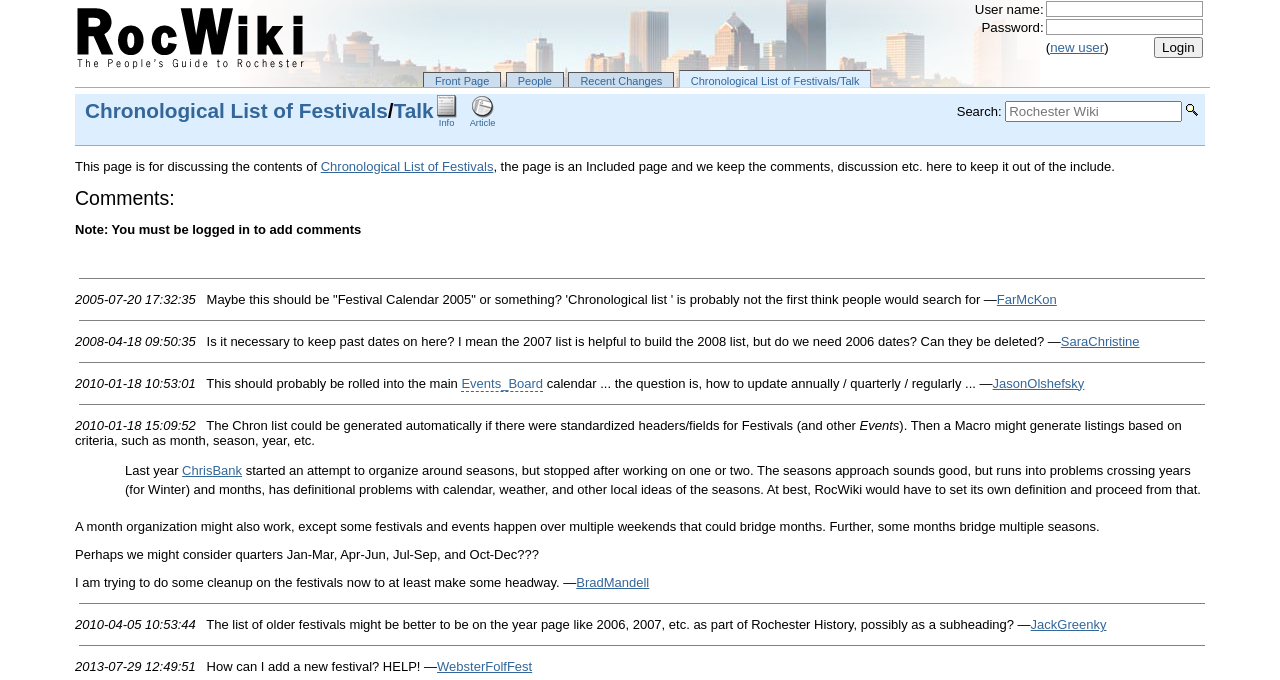Create an in-depth description of the webpage, covering main sections.

The webpage is a discussion page for a chronological list of festivals on the Rochester Wiki. At the top, there is a wiki logo on the left and a login section on the right, which includes a username and password field, a "new user" link, and a "Login" button.

Below the login section, there are several links to other pages, including "Front Page", "People", "Recent Changes", and "Chronological List of Festivals/Talk". 

The main content of the page is divided into two sections. The left section has a heading "Chronological List of Festivals/Talk" and includes links to "Info" and "Article" pages. The right section has a search bar with a "[?]" button and a text field to search RocWiki.

Below the search bar, there is a heading "Comments:" and a note stating that users must be logged in to add comments. The rest of the page is a series of comments and discussions about the chronological list of festivals, with each comment including the date and time it was posted, the username of the poster, and the comment itself. The comments are separated by horizontal lines.

The discussions on the page revolve around the organization and formatting of the festival list, with suggestions including using a seasonal approach, a monthly approach, or a quarterly approach. Some users also discuss the idea of archiving older festival lists on year-specific pages as part of Rochester History.